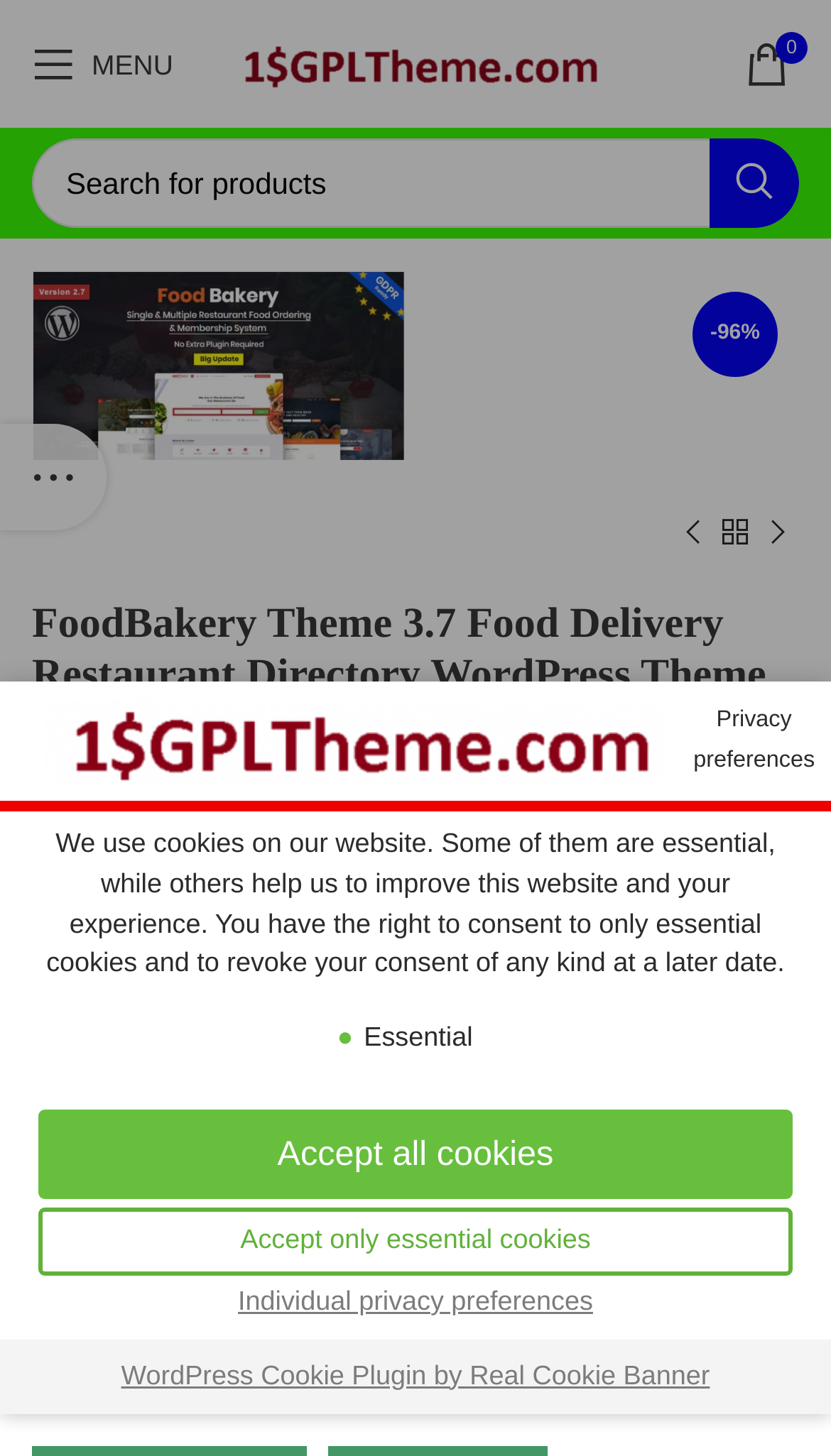Determine the bounding box coordinates of the region I should click to achieve the following instruction: "Learn more about WordPress Cookie Plugin". Ensure the bounding box coordinates are four float numbers between 0 and 1, i.e., [left, top, right, bottom].

[0.133, 0.934, 0.867, 0.954]